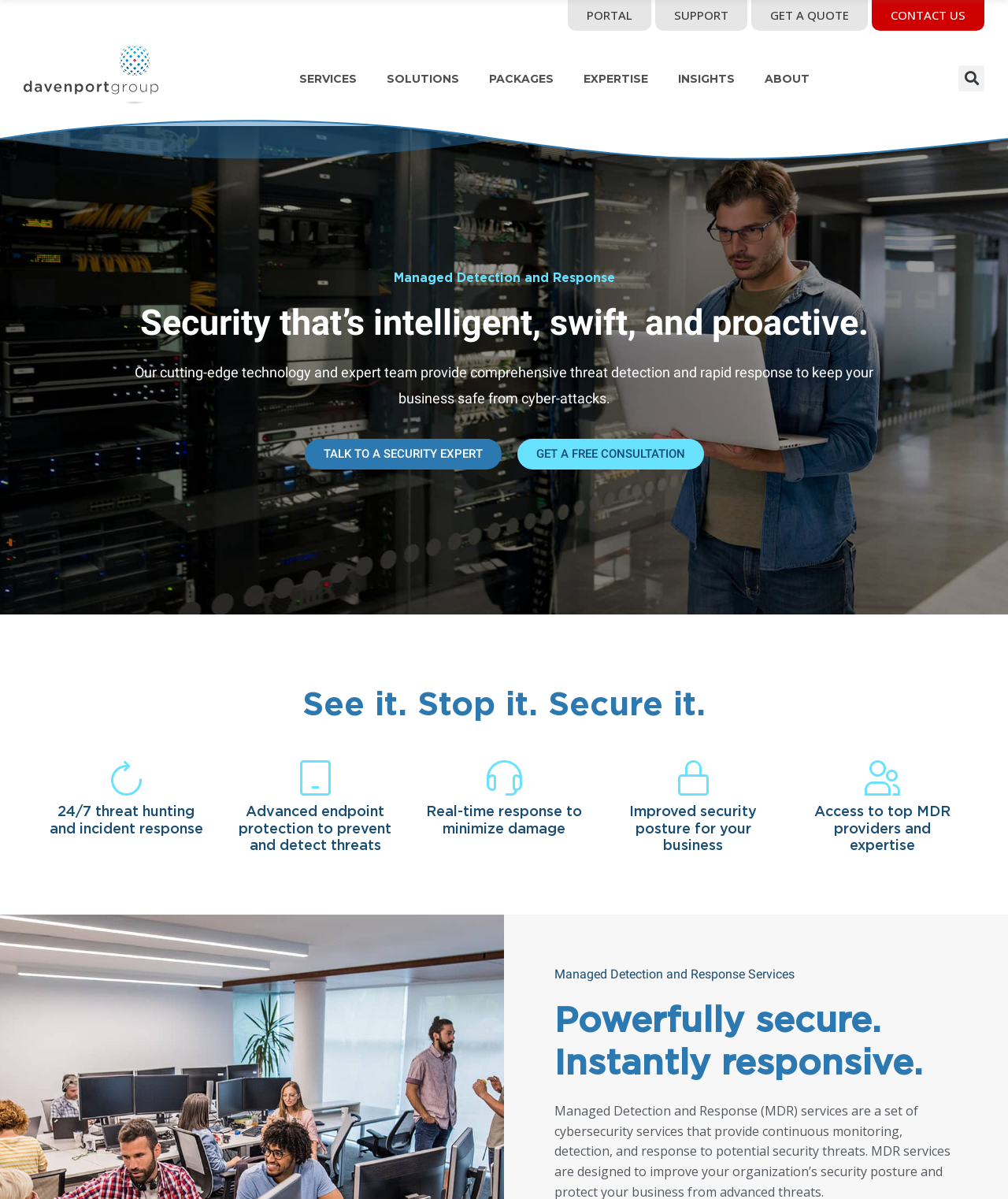Determine the bounding box coordinates of the section to be clicked to follow the instruction: "Contact us". The coordinates should be given as four float numbers between 0 and 1, formatted as [left, top, right, bottom].

[0.865, 0.0, 0.977, 0.026]